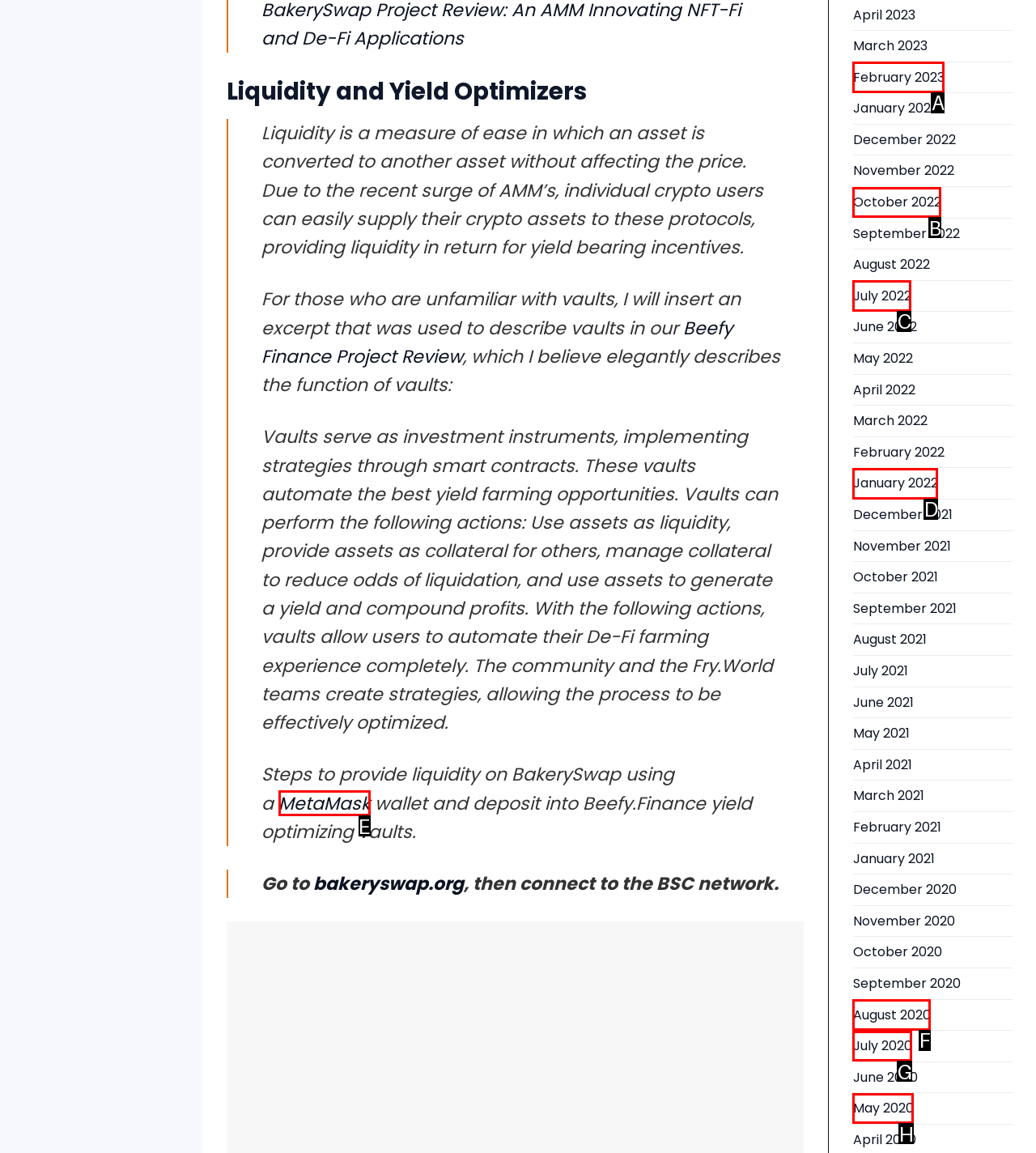Identify the option that corresponds to the description: Employee Engagement. Provide only the letter of the option directly.

None